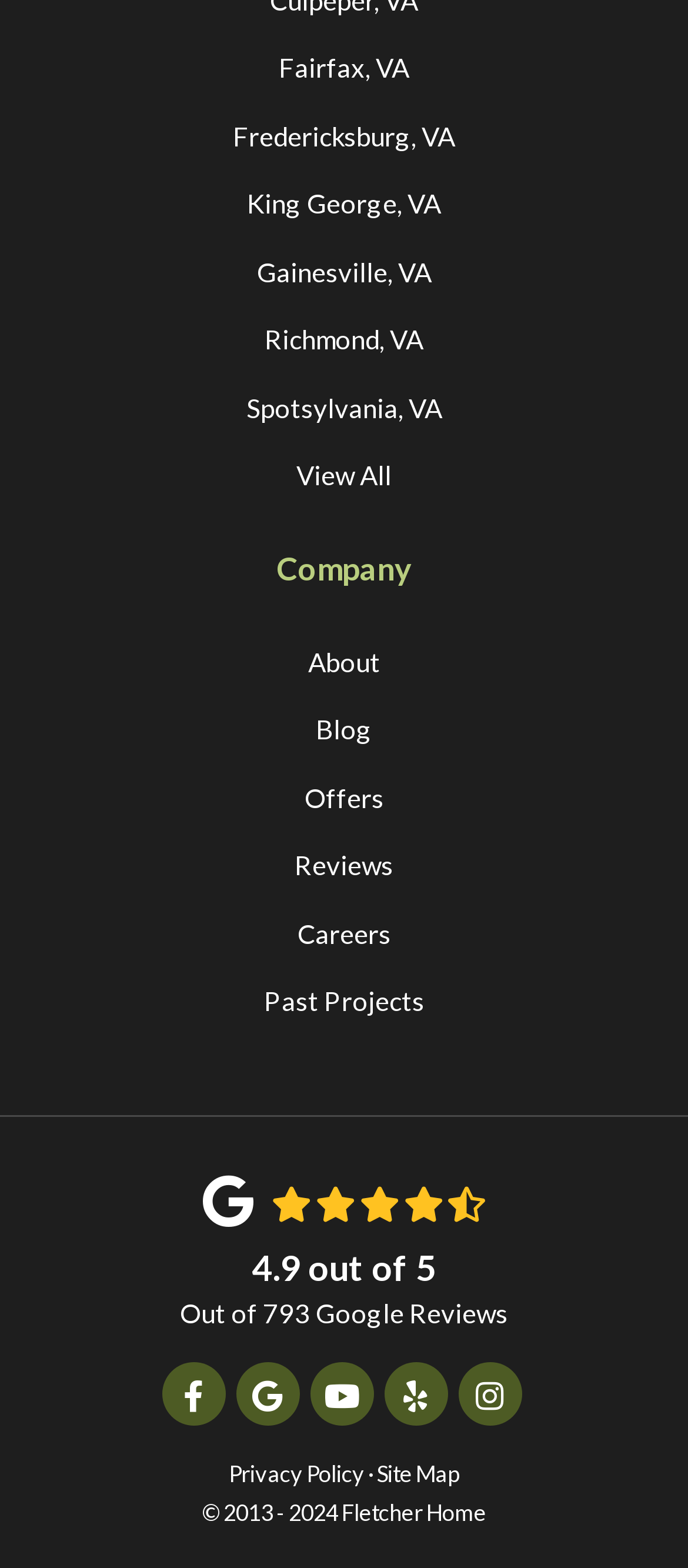Determine the bounding box coordinates for the area you should click to complete the following instruction: "Read blog posts".

[0.459, 0.444, 0.541, 0.487]